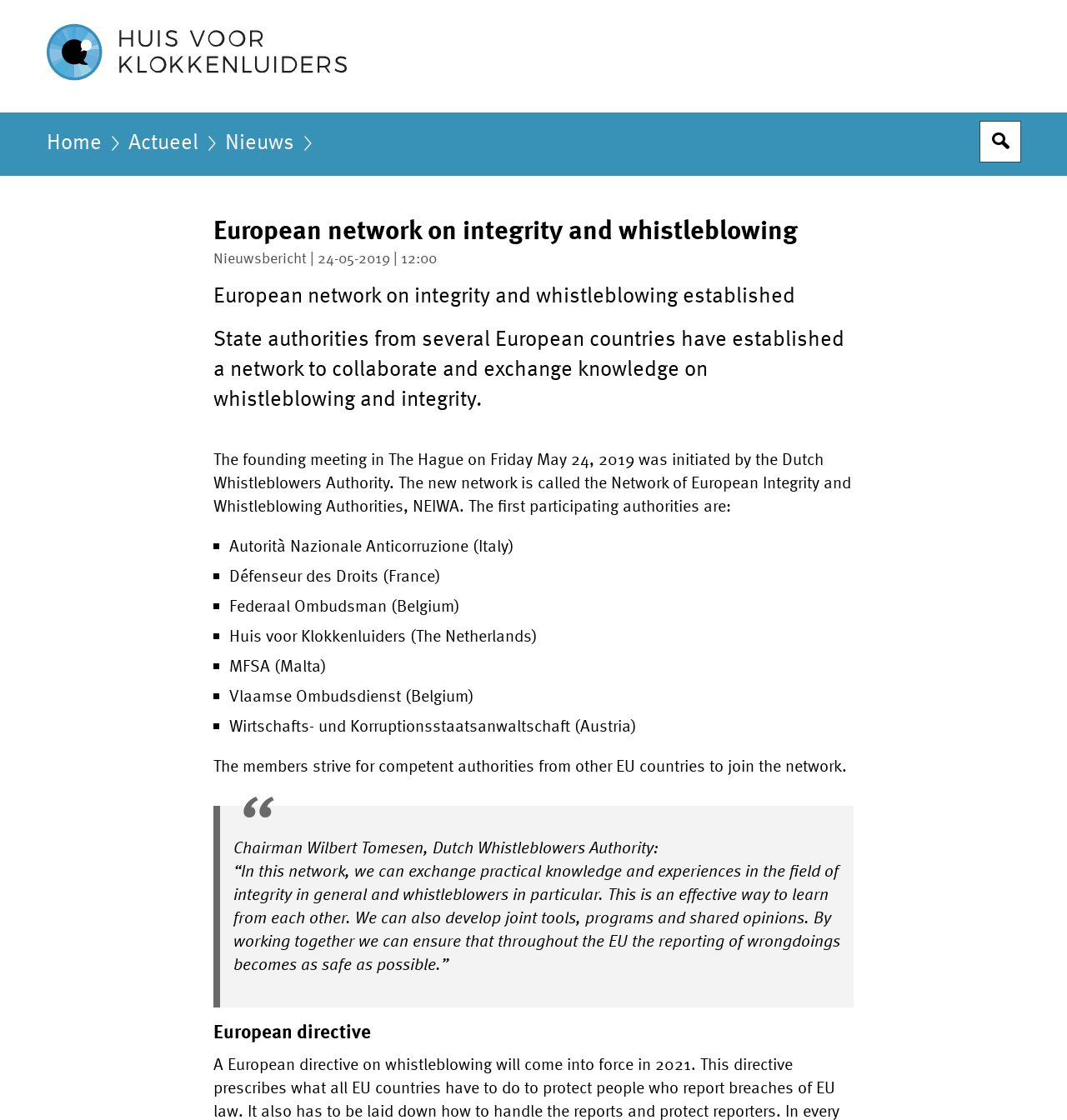From the webpage screenshot, predict the bounding box of the UI element that matches this description: "parent_node: Ga direct naar inhoud".

[0.0, 0.0, 1.0, 0.1]